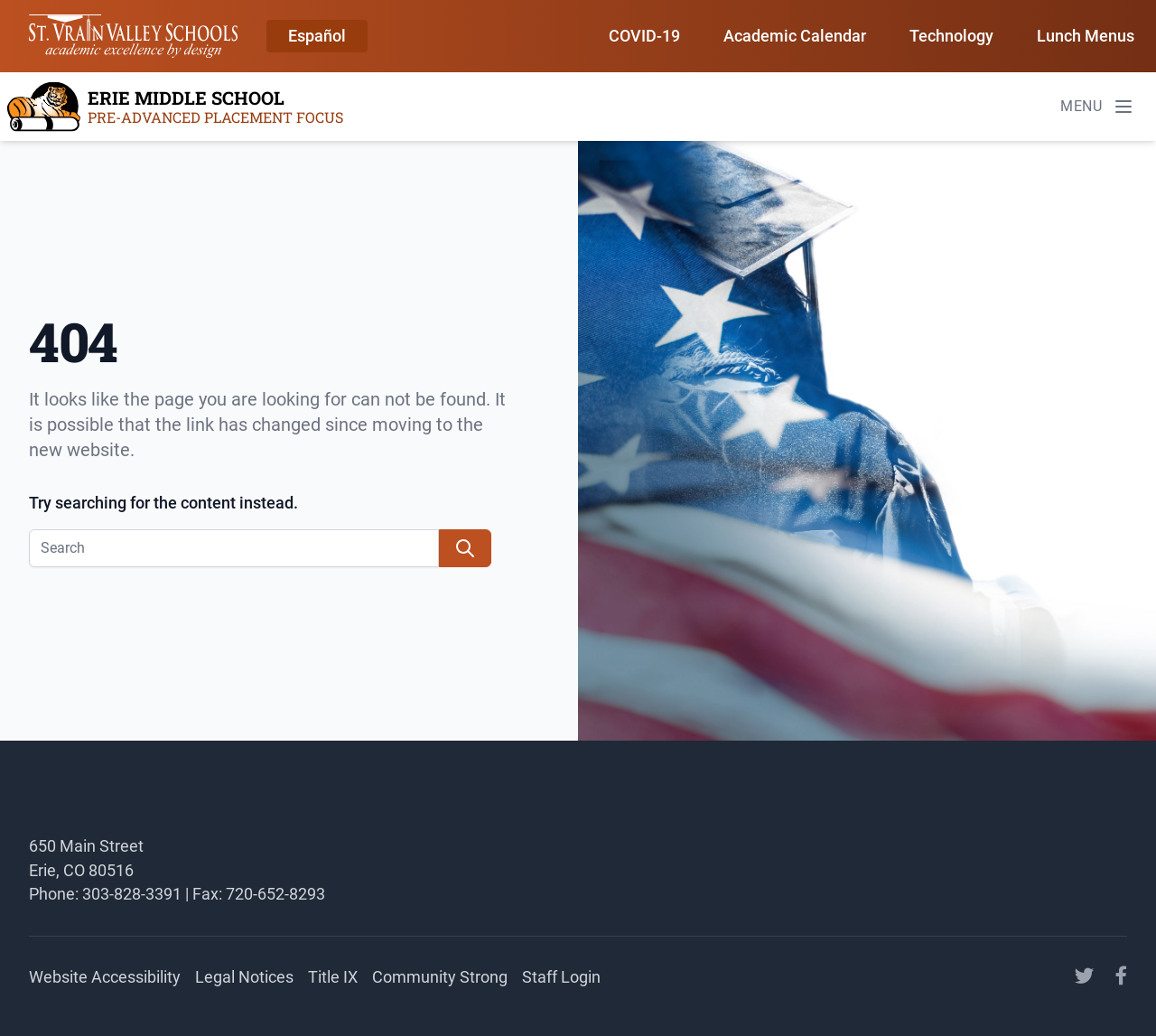What is the name of the school? Observe the screenshot and provide a one-word or short phrase answer.

Erie Middle School